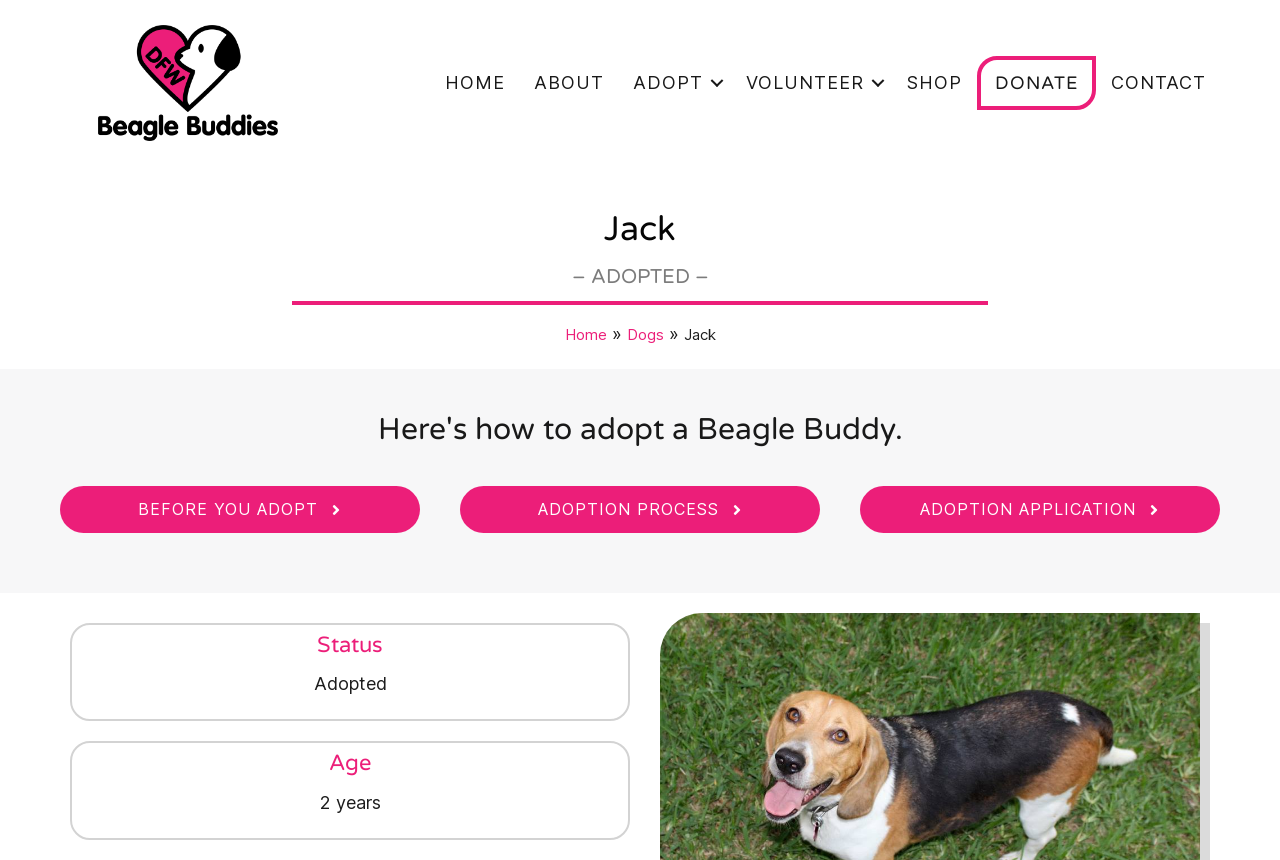Please specify the bounding box coordinates in the format (top-left x, top-left y, bottom-right x, bottom-right y), with all values as floating point numbers between 0 and 1. Identify the bounding box of the UI element described by: About

[0.406, 0.07, 0.483, 0.123]